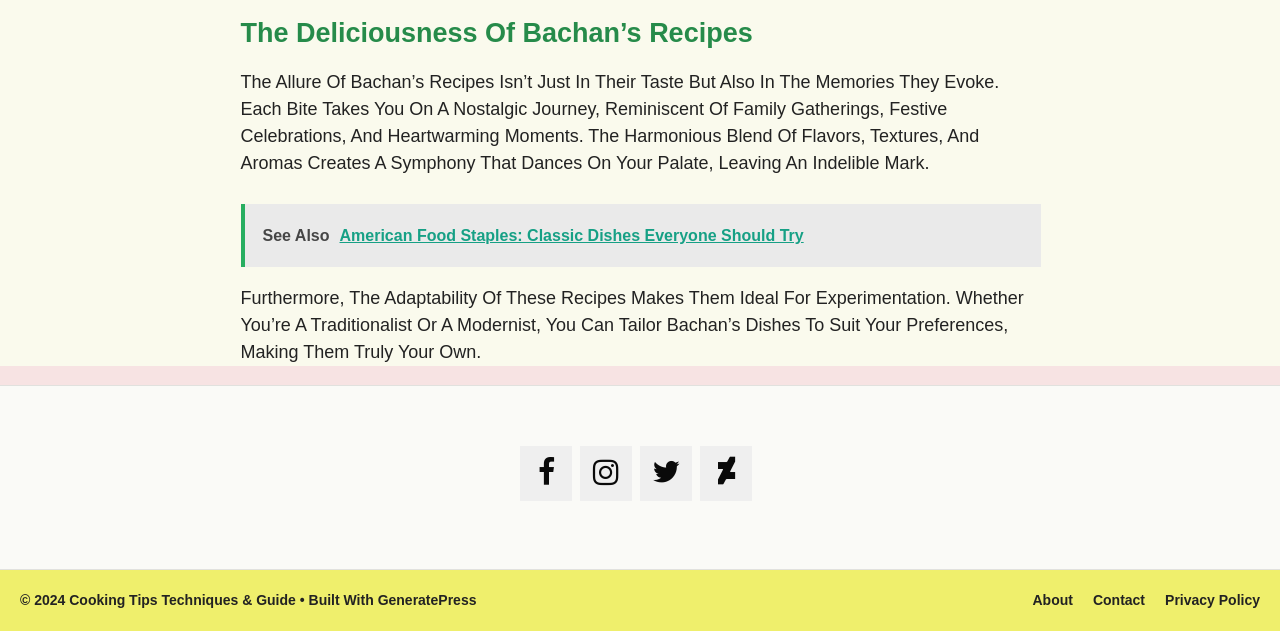Answer the question with a single word or phrase: 
What is the main topic of this webpage?

Bachan's Recipes